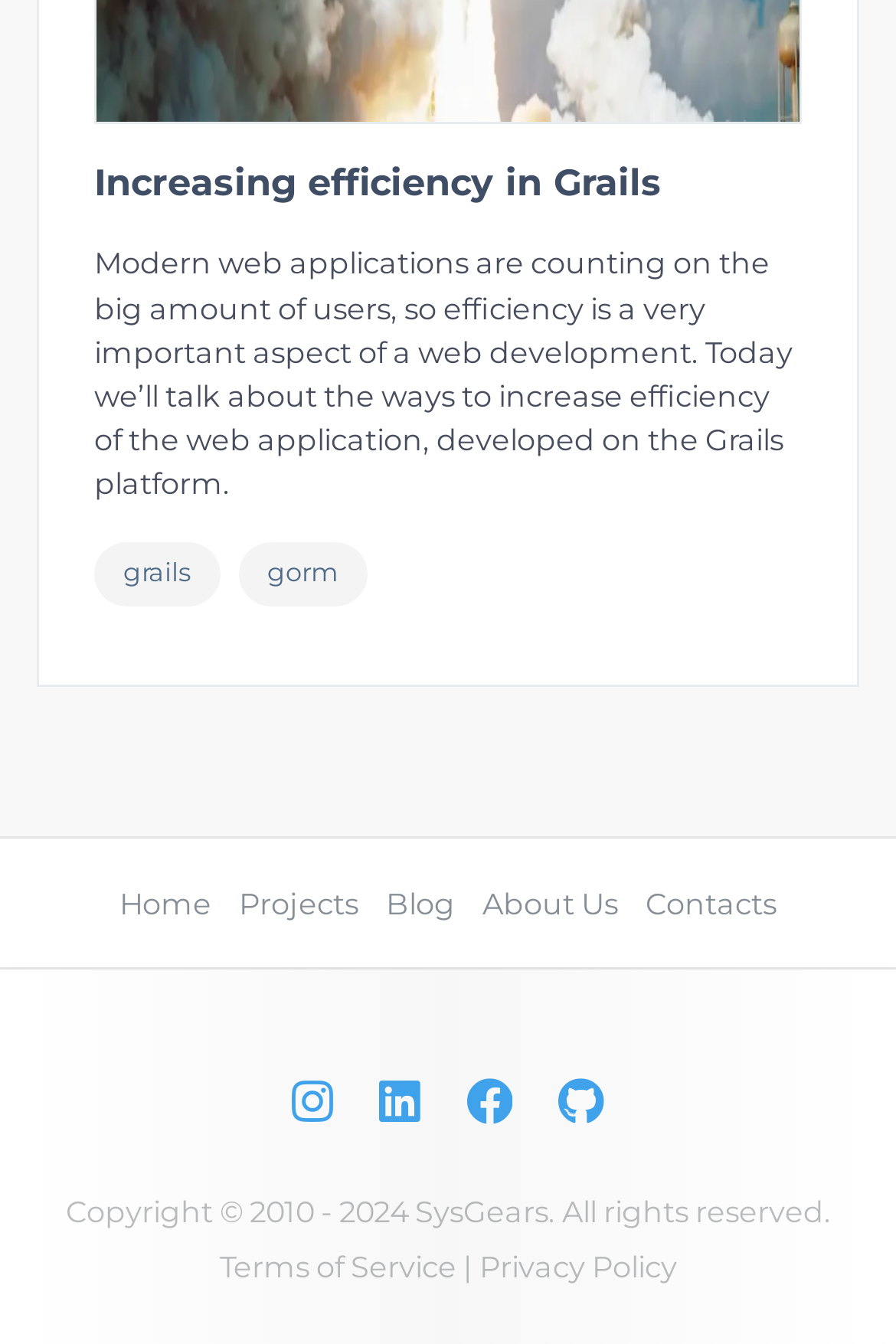What is the copyright information of the website?
Provide a well-explained and detailed answer to the question.

The copyright information of the website is provided at the bottom of the webpage, which states 'Copyright © 2010 - 2024 SysGears. All rights reserved.' This indicates that the website is owned by SysGears and has been in operation since 2010.